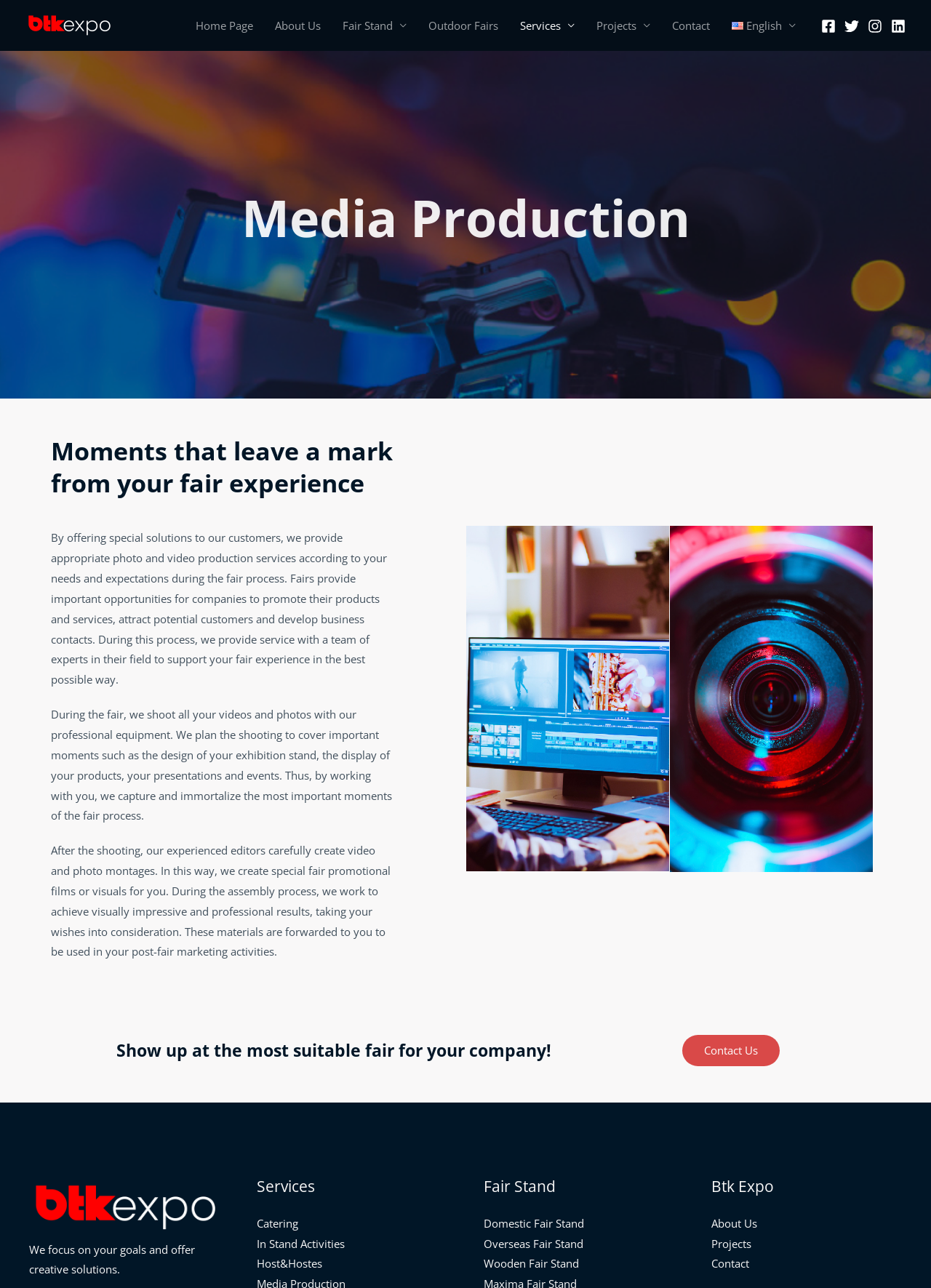Show me the bounding box coordinates of the clickable region to achieve the task as per the instruction: "Explore 'Domestic Fair Stand' options".

[0.52, 0.944, 0.627, 0.955]